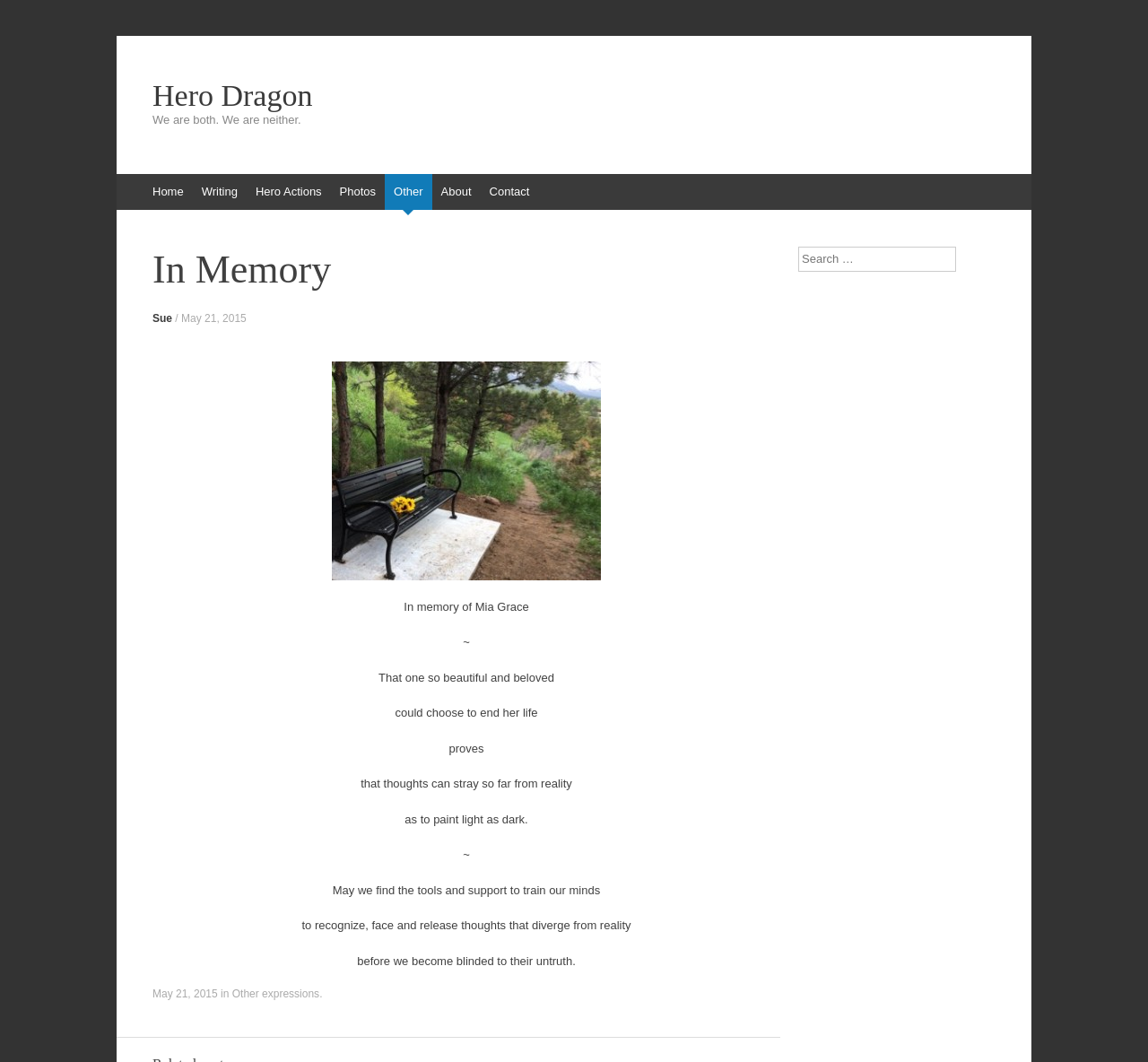Answer the question below using just one word or a short phrase: 
Is there a search function on the webpage?

Yes